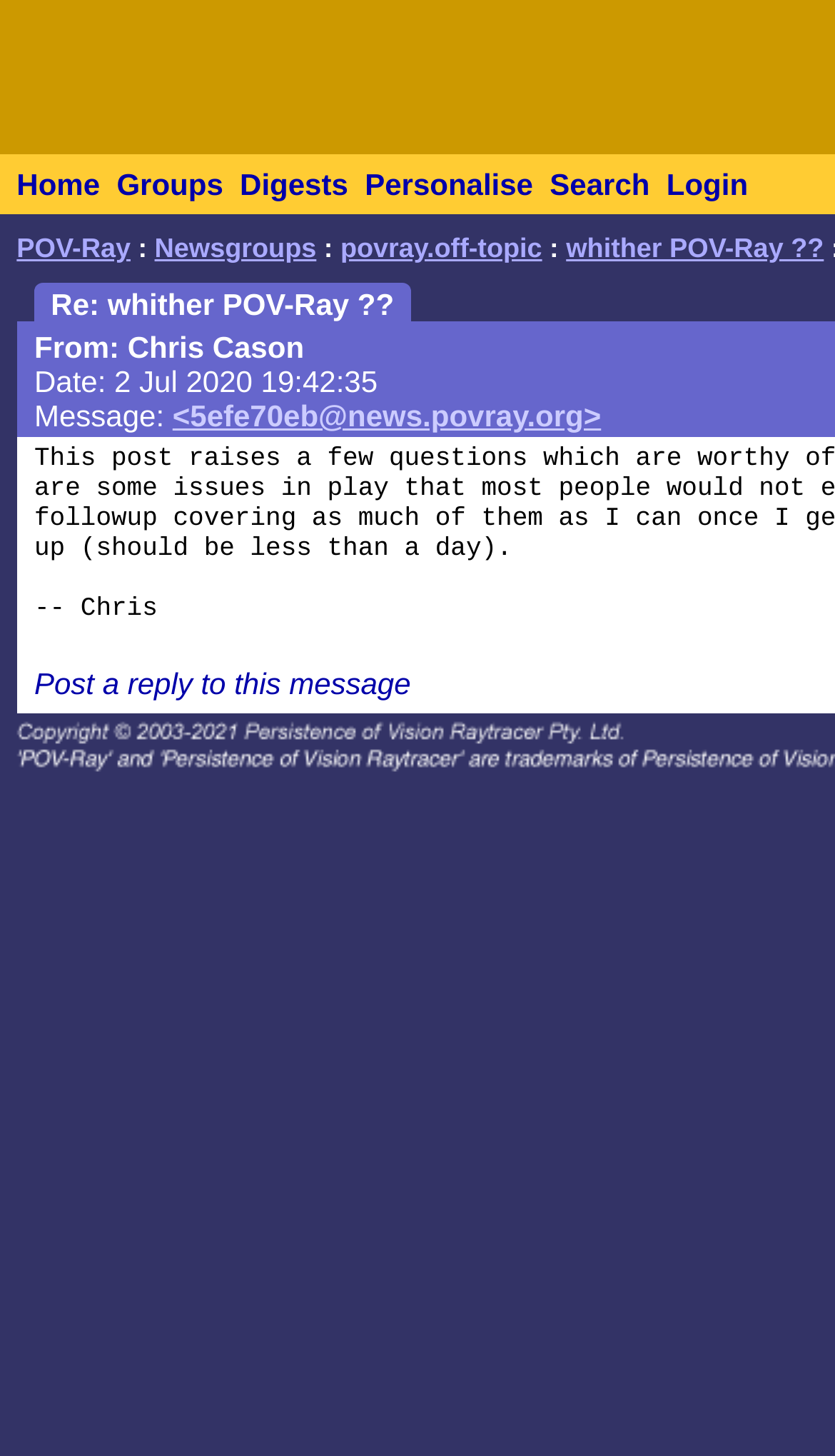Please identify the bounding box coordinates of the clickable area that will allow you to execute the instruction: "go to home page".

[0.0, 0.107, 0.12, 0.146]